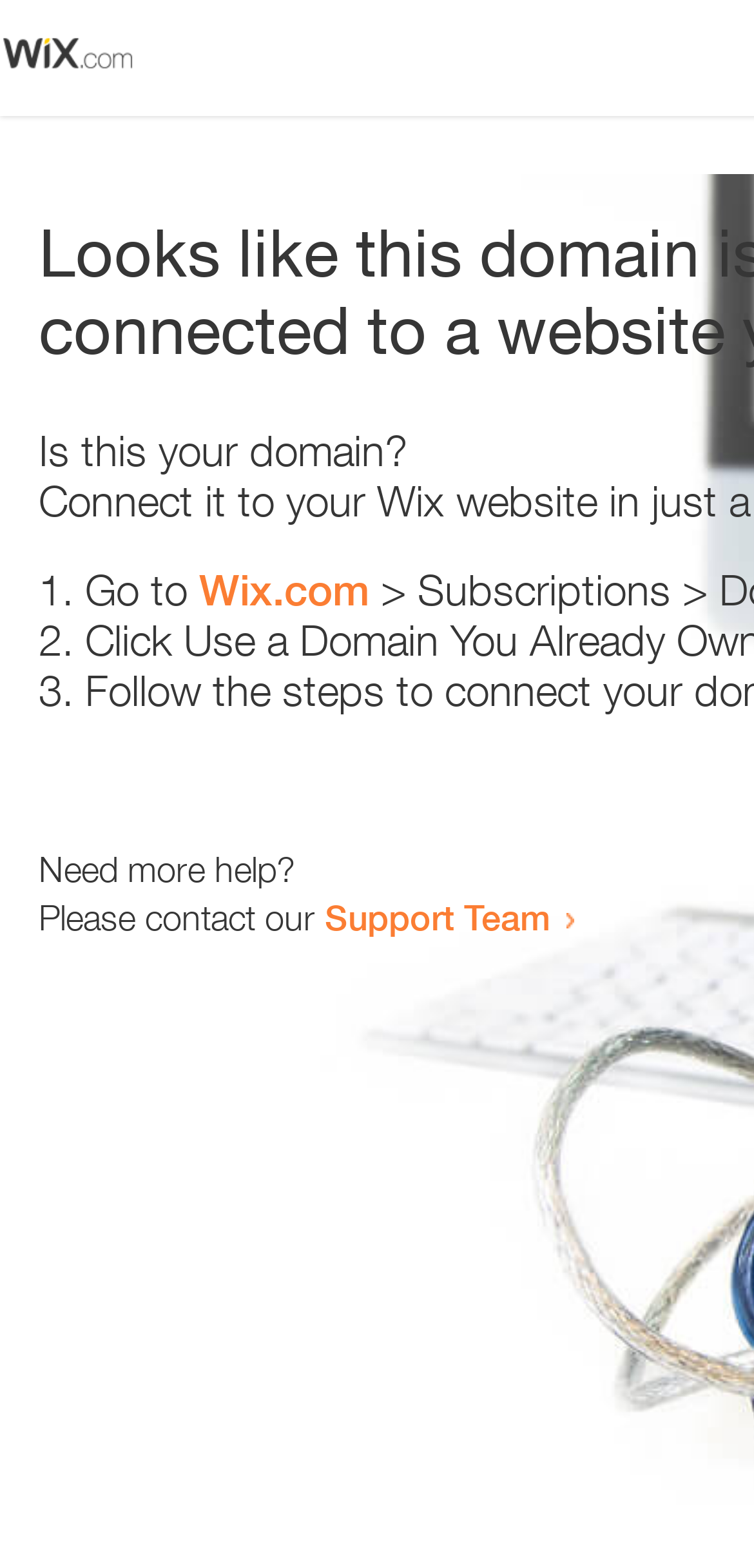Provide a one-word or short-phrase answer to the question:
Who can be contacted for more help?

Support Team